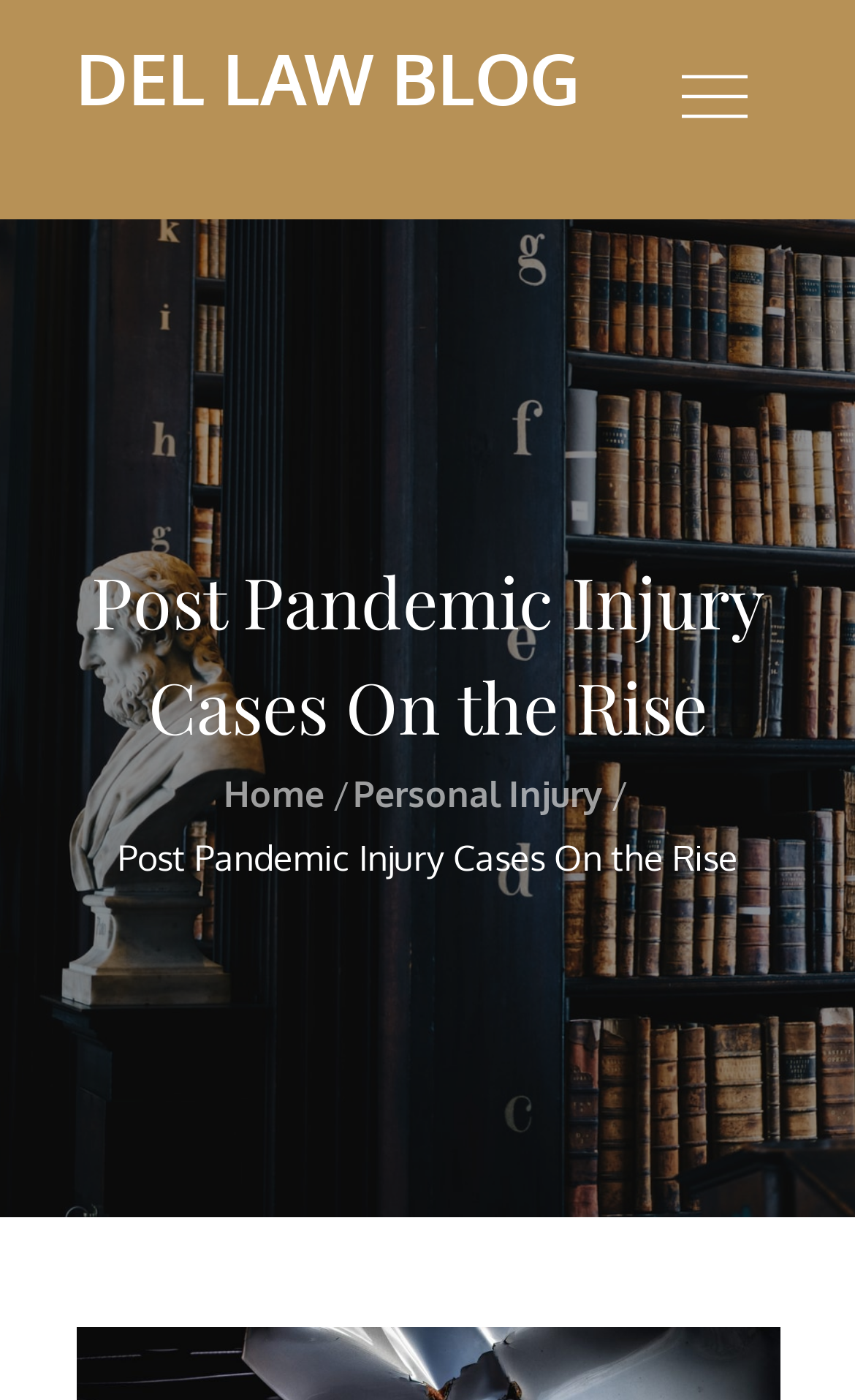Provide a brief response in the form of a single word or phrase:
What is the type of cases discussed in the article?

Injury cases